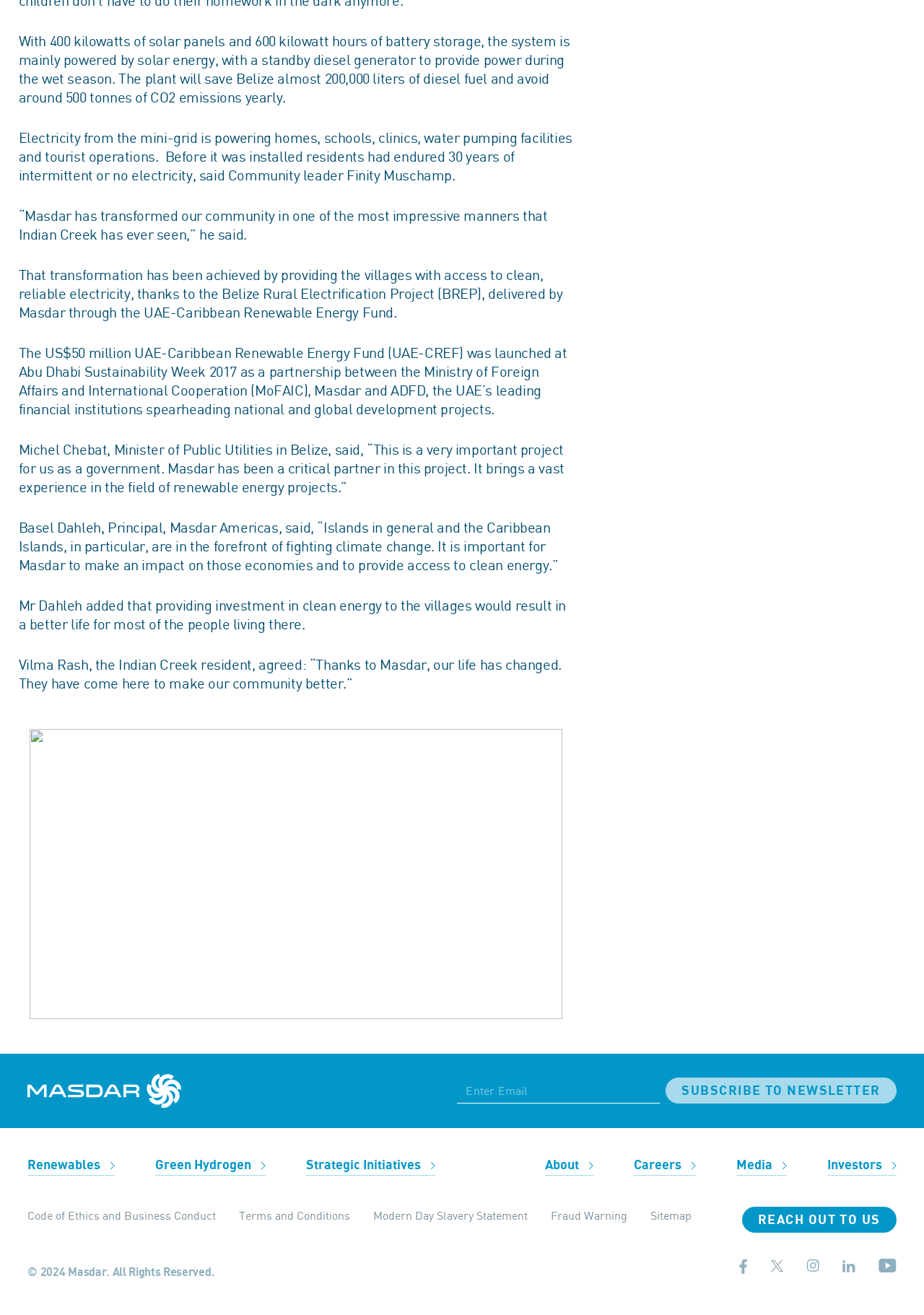What is the position of Michel Chebat?
From the image, respond with a single word or phrase.

Minister of Public Utilities